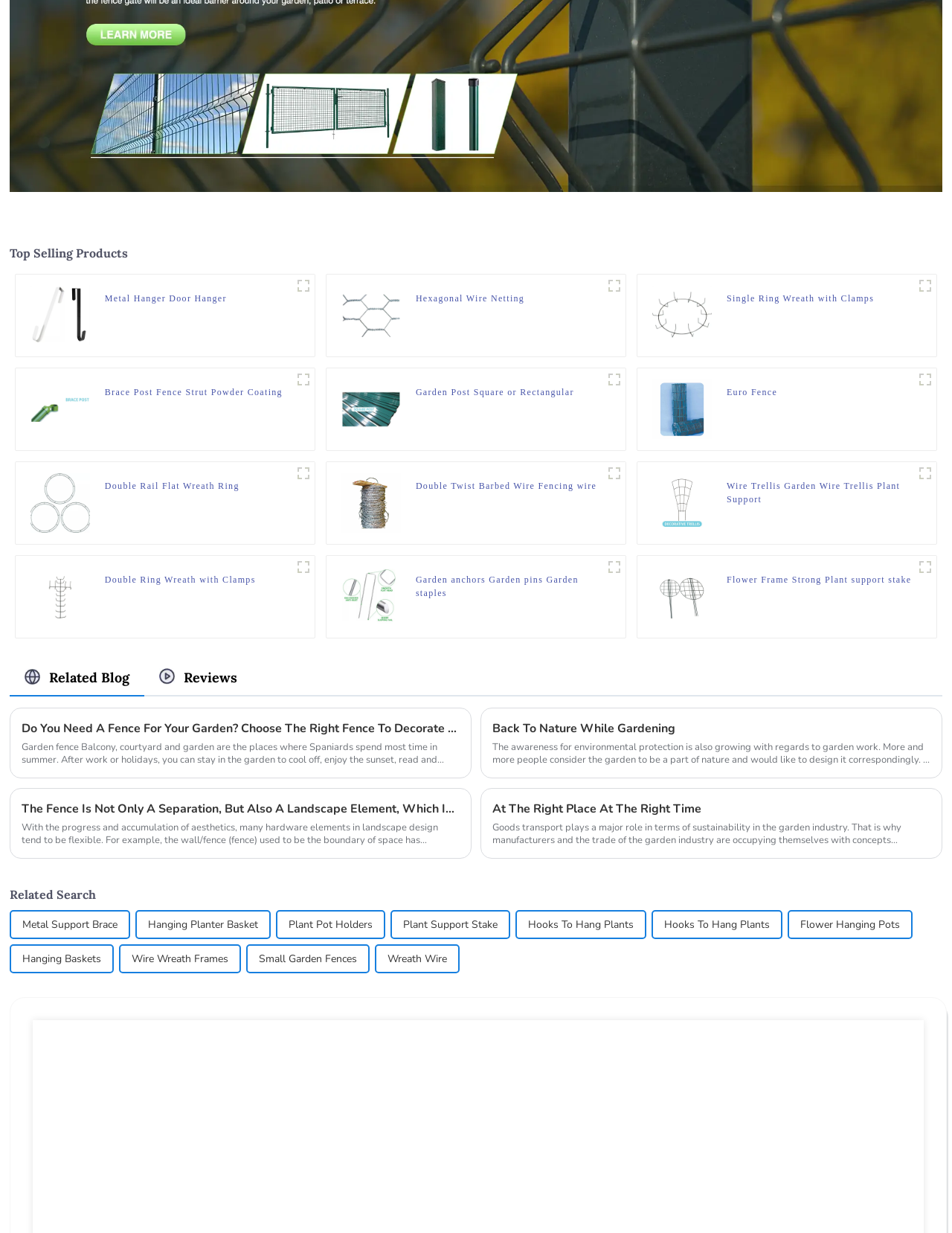Based on the image, provide a detailed response to the question:
What is the name of the product shown in the first figure?

The first figure on the webpage contains an image and a heading with the text 'Metal Hanger Door Hanger', which is the name of the product.